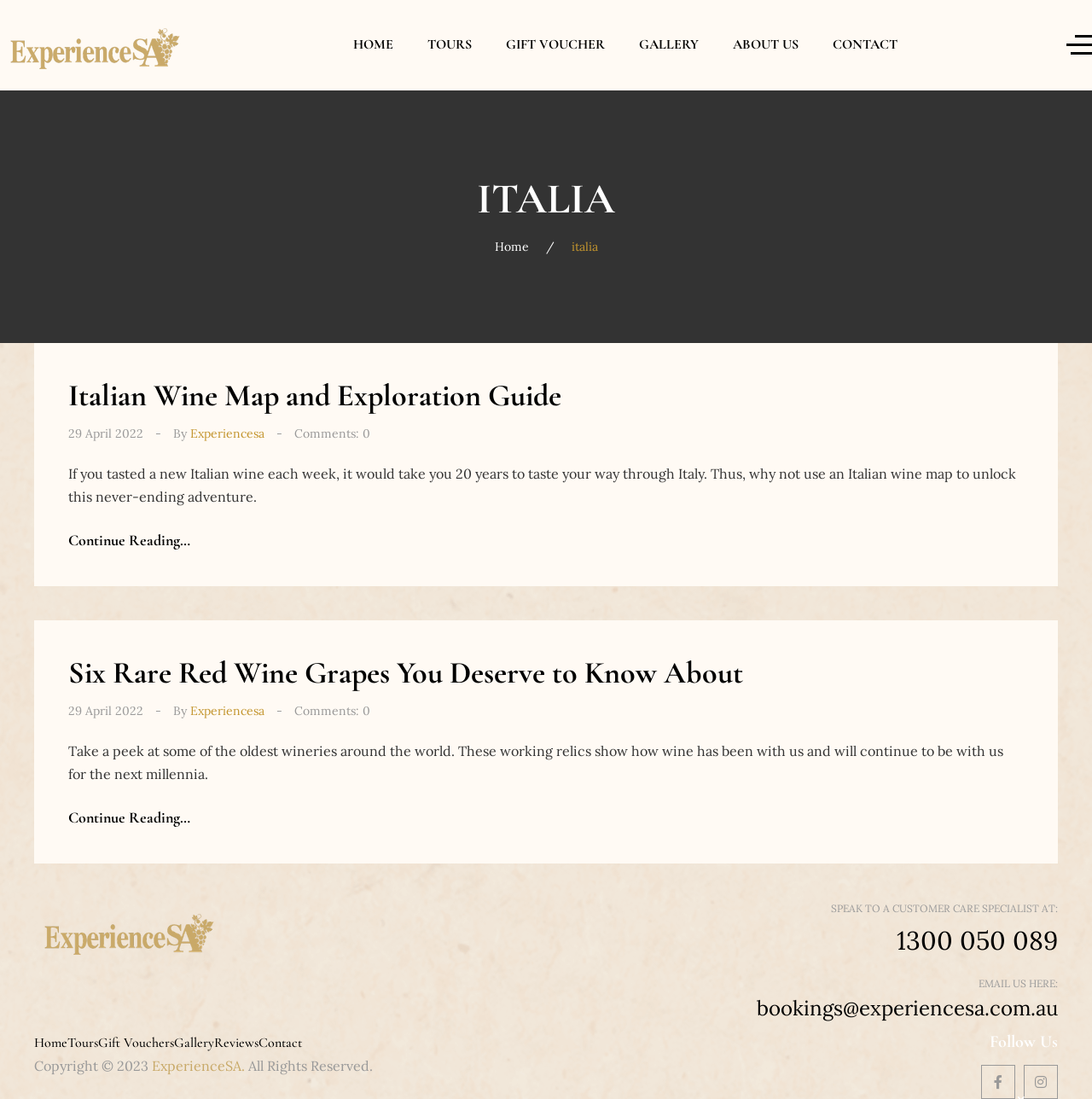Give a detailed explanation of the elements present on the webpage.

The webpage is about Italia Wine Tasting and ExperienceSA. At the top, there is a header section with a logo on the left and a navigation menu on the right, consisting of links to HOME, TOURS, GIFT VOUCHER, GALLERY, ABOUT US, and CONTACT. Below the header, there is a large heading "ITALIA" in the center of the page.

The main content area is divided into three sections. The first section has a heading "Italian Wine Map and Exploration Guide" and a brief description below it. There is also a link to "Continue Reading…" at the bottom of this section.

The second section has a heading "Six Rare Red Wine Grapes You Deserve to Know About" and a brief description below it. Similar to the first section, there is a link to "Continue Reading…" at the bottom.

At the bottom of the page, there is a footer section with a logo on the left and contact information on the right, including a phone number and an email address. There are also links to social media platforms and a copyright notice at the very bottom.

Throughout the page, there are several images, including a logo image and an image associated with the link "Wine Tasting | ExperienceSA". The overall layout is organized, with clear headings and concise text.